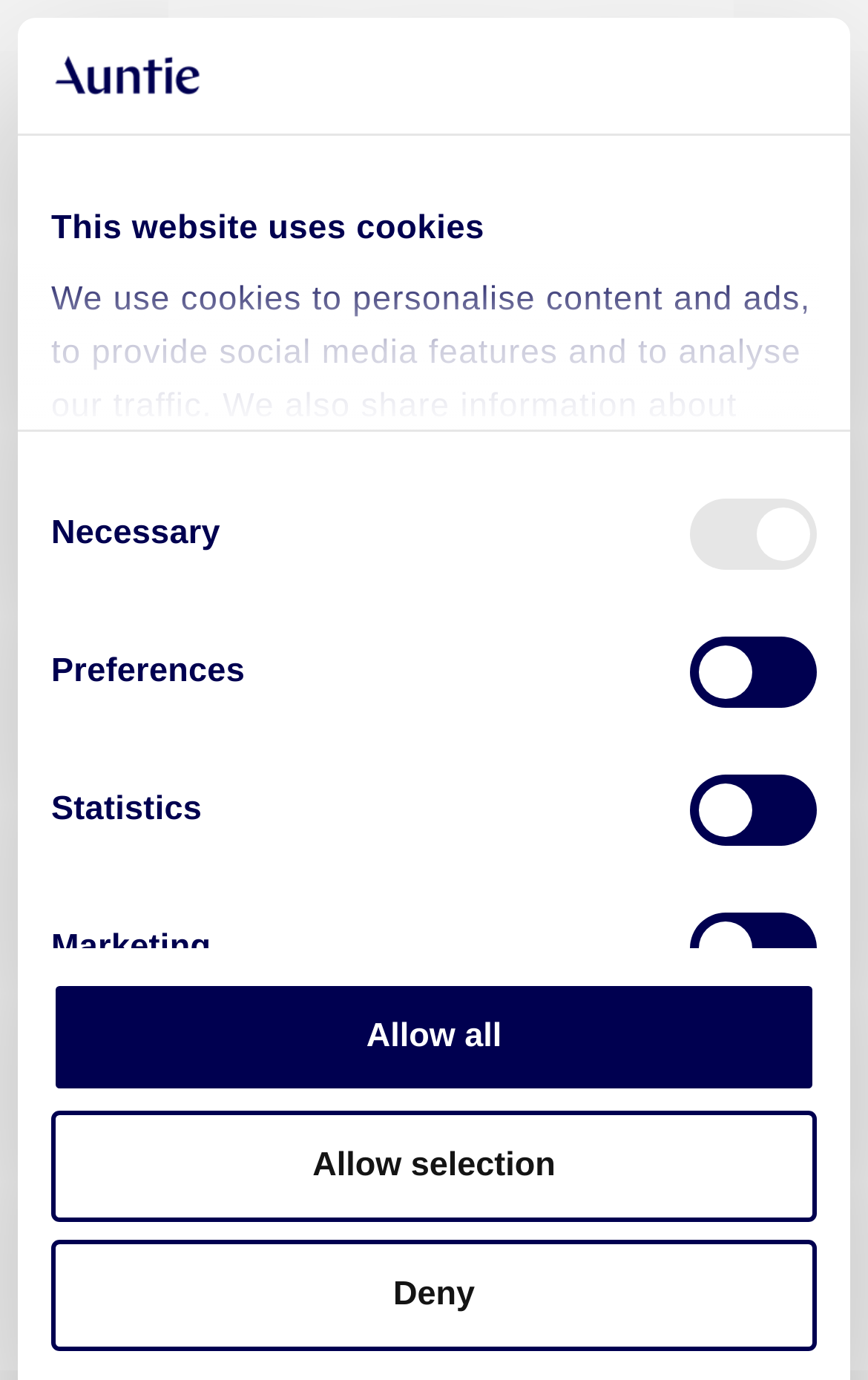Predict the bounding box of the UI element based on the description: "Allow all". The coordinates should be four float numbers between 0 and 1, formatted as [left, top, right, bottom].

[0.059, 0.71, 0.941, 0.792]